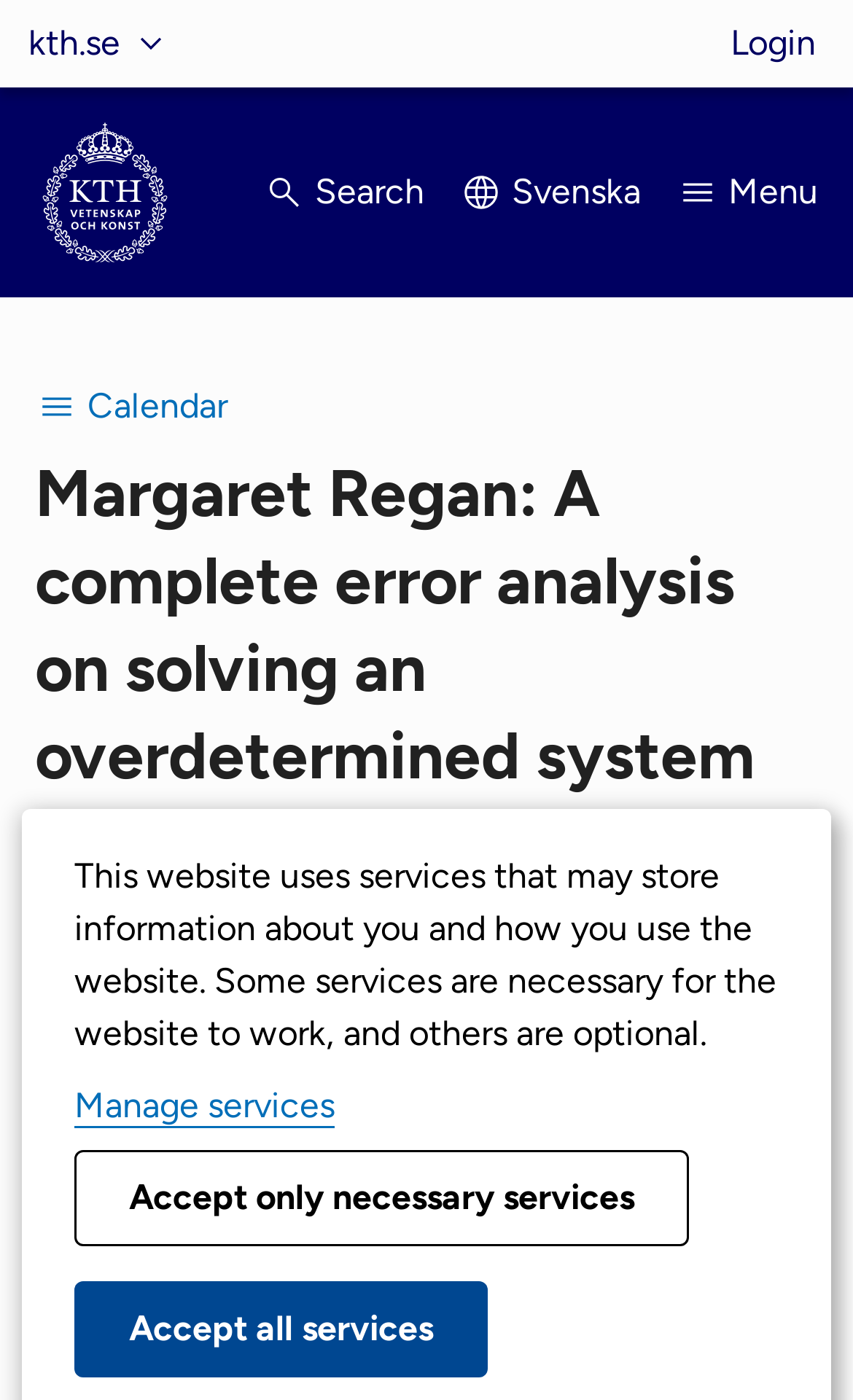Please specify the coordinates of the bounding box for the element that should be clicked to carry out this instruction: "Open video link". The coordinates must be four float numbers between 0 and 1, formatted as [left, top, right, bottom].

[0.246, 0.903, 0.746, 0.932]